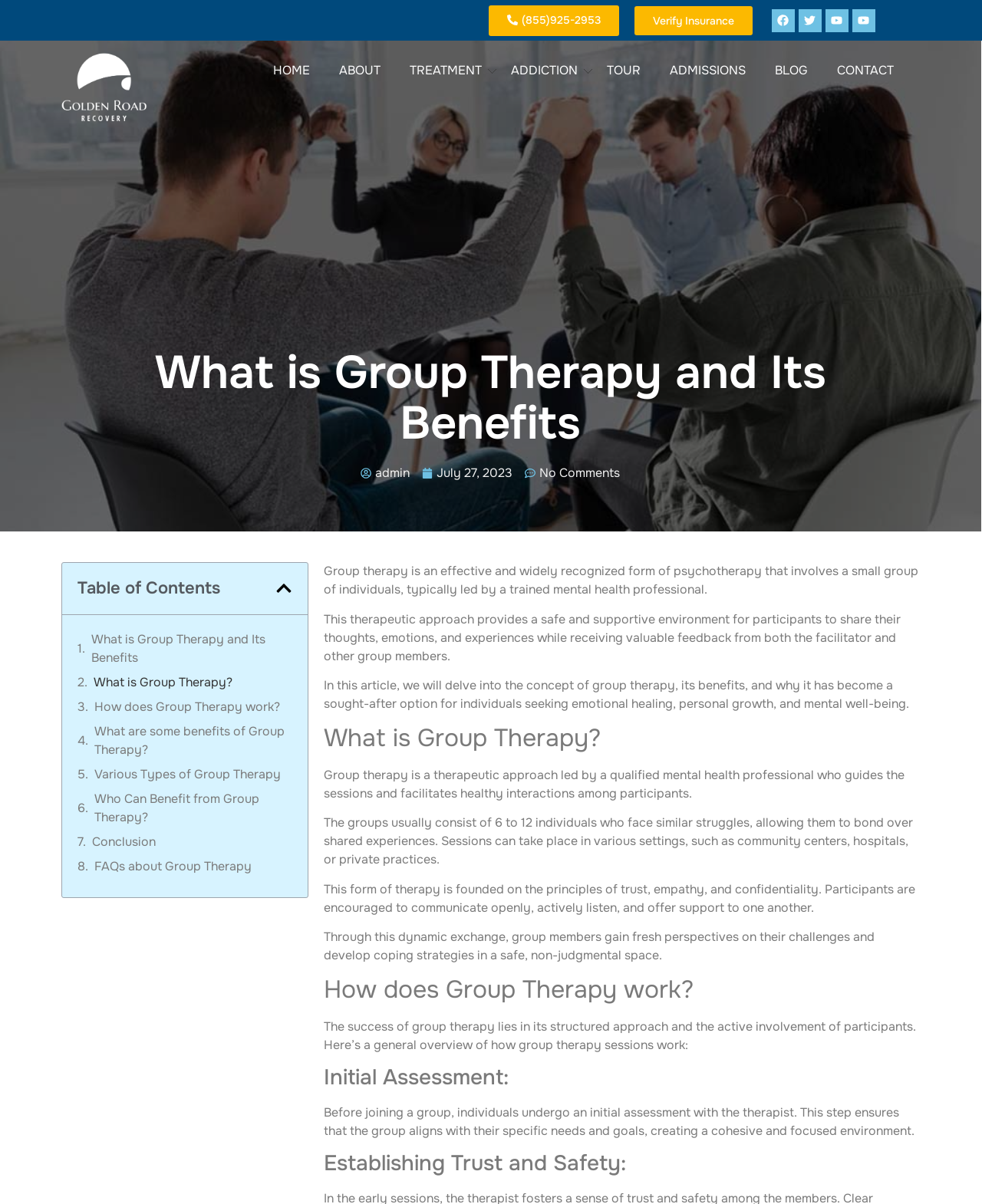Please mark the clickable region by giving the bounding box coordinates needed to complete this instruction: "Click the 'Close table of contents' button".

[0.28, 0.482, 0.298, 0.496]